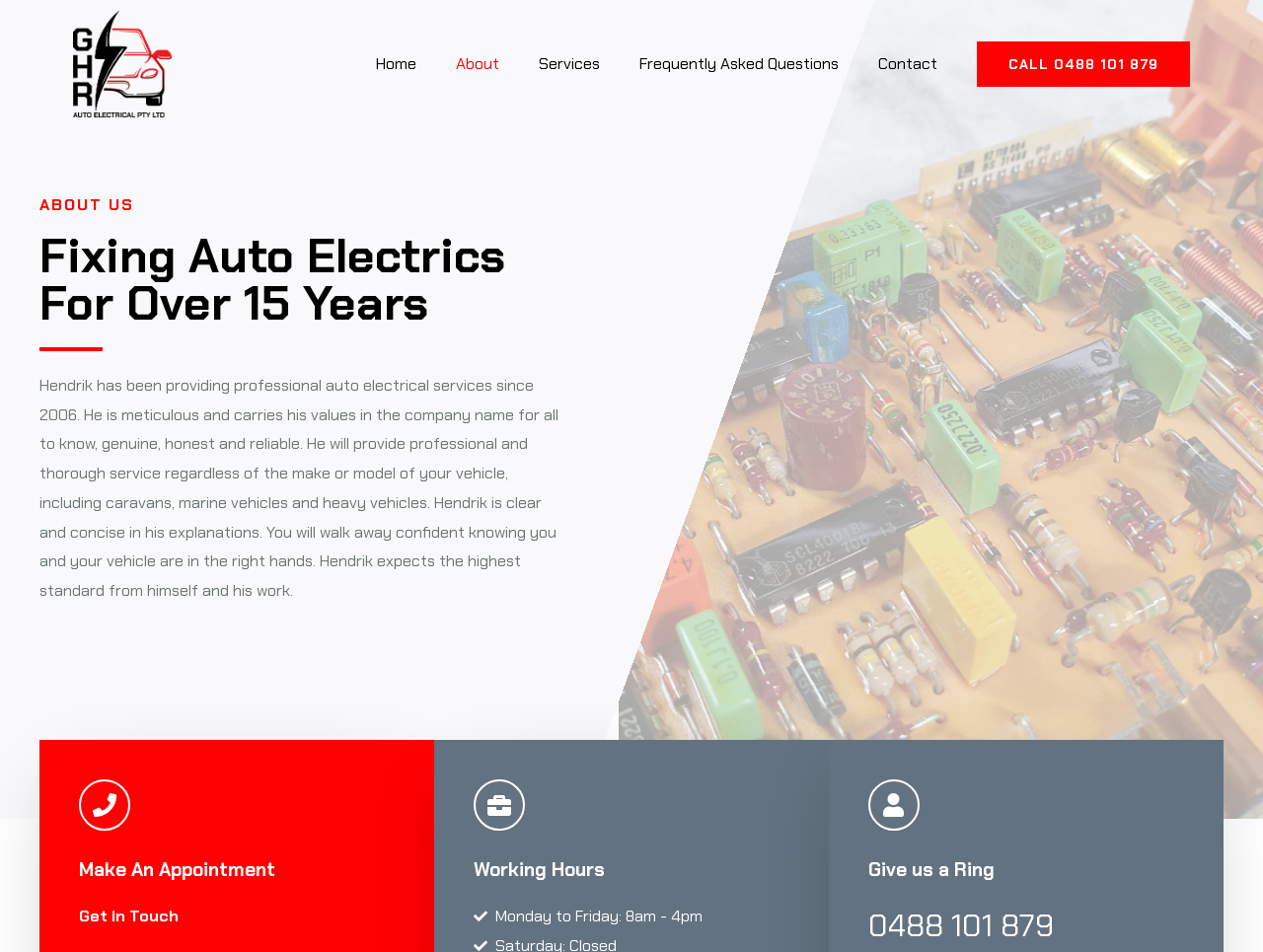Determine the bounding box coordinates of the region to click in order to accomplish the following instruction: "Click the link to make an appointment". Provide the coordinates as four float numbers between 0 and 1, specifically [left, top, right, bottom].

[0.062, 0.899, 0.312, 0.931]